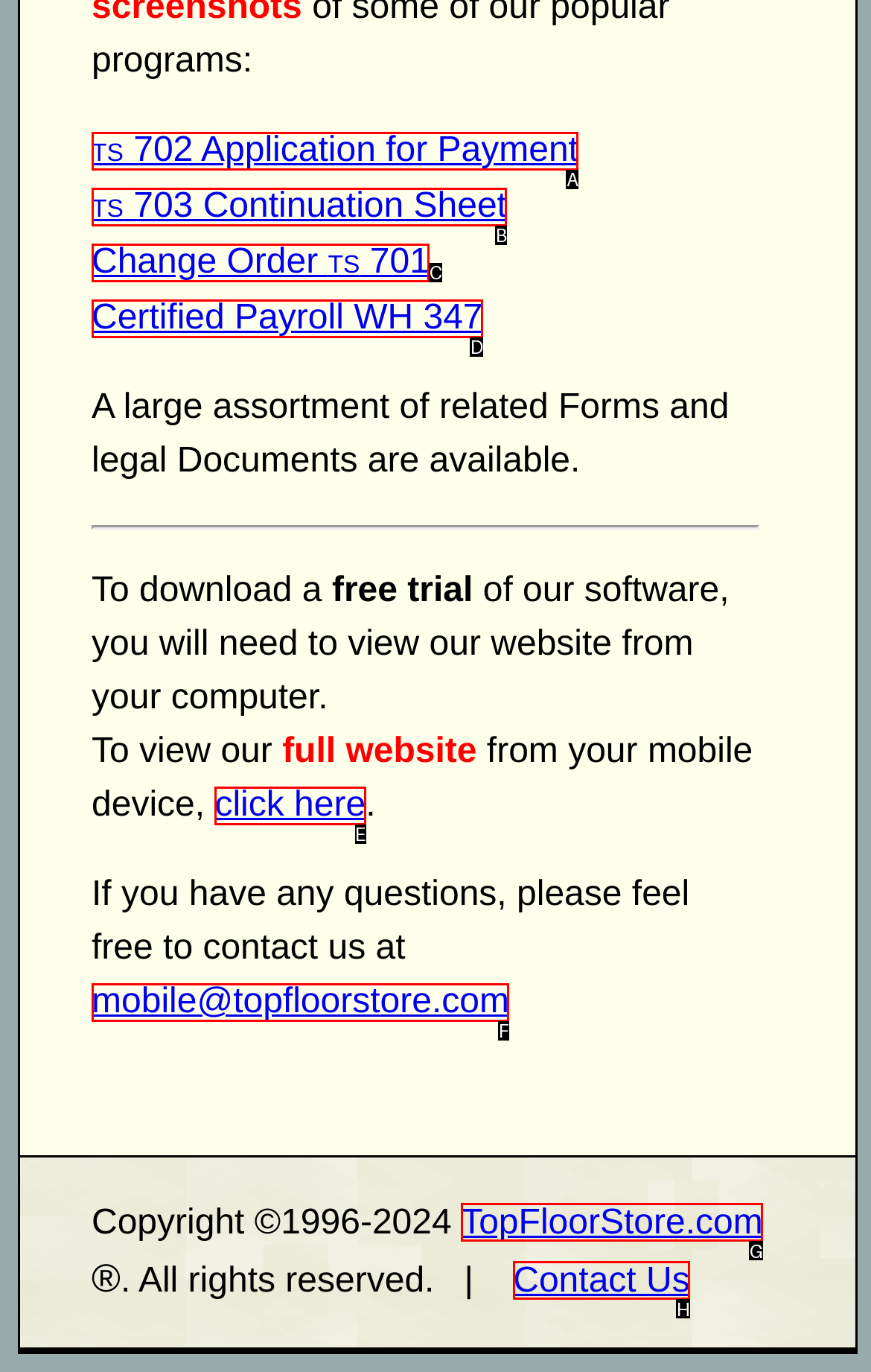From the available choices, determine which HTML element fits this description: Contact Us Respond with the correct letter.

H